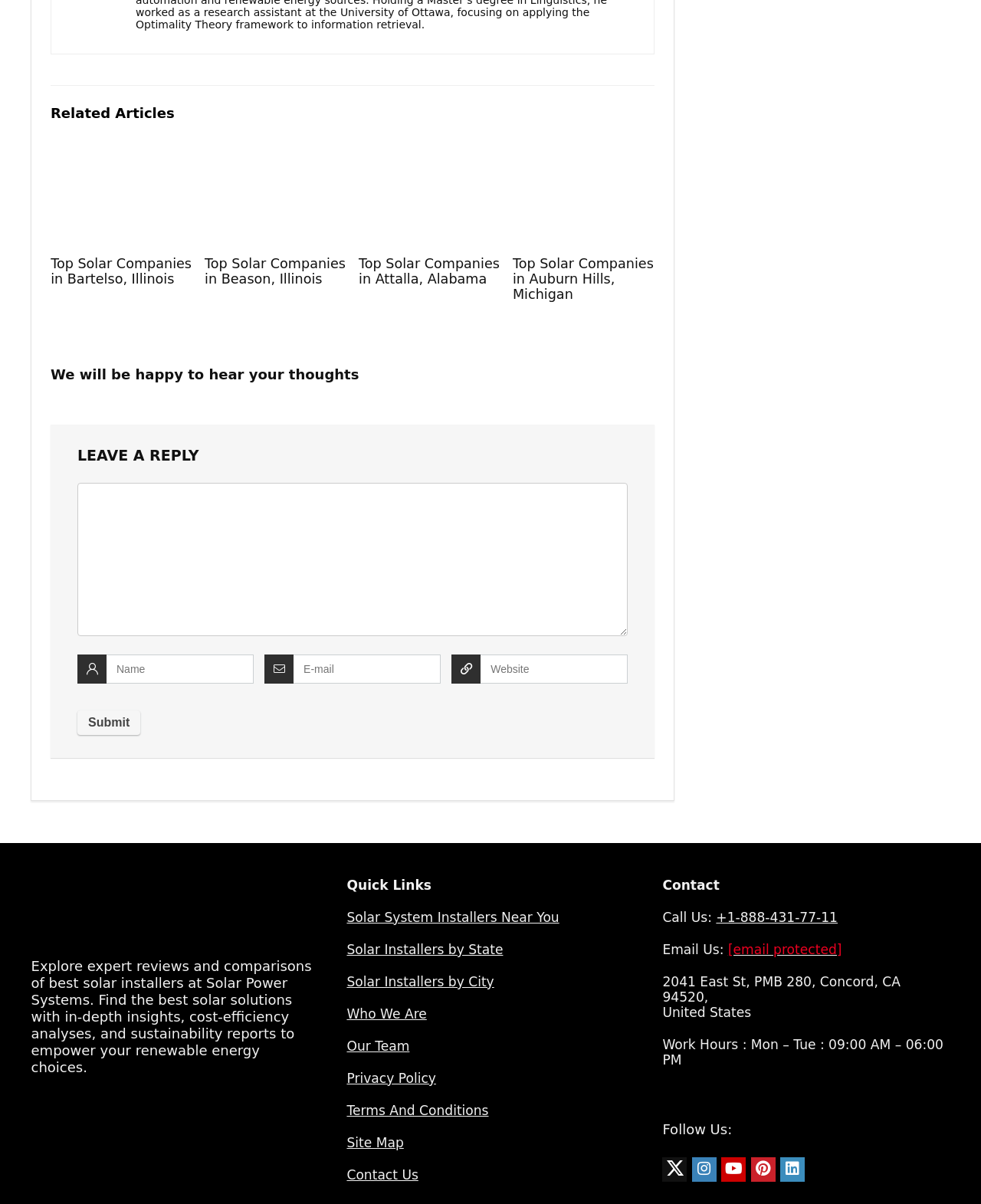Please specify the bounding box coordinates for the clickable region that will help you carry out the instruction: "Leave a reply".

[0.079, 0.372, 0.64, 0.385]